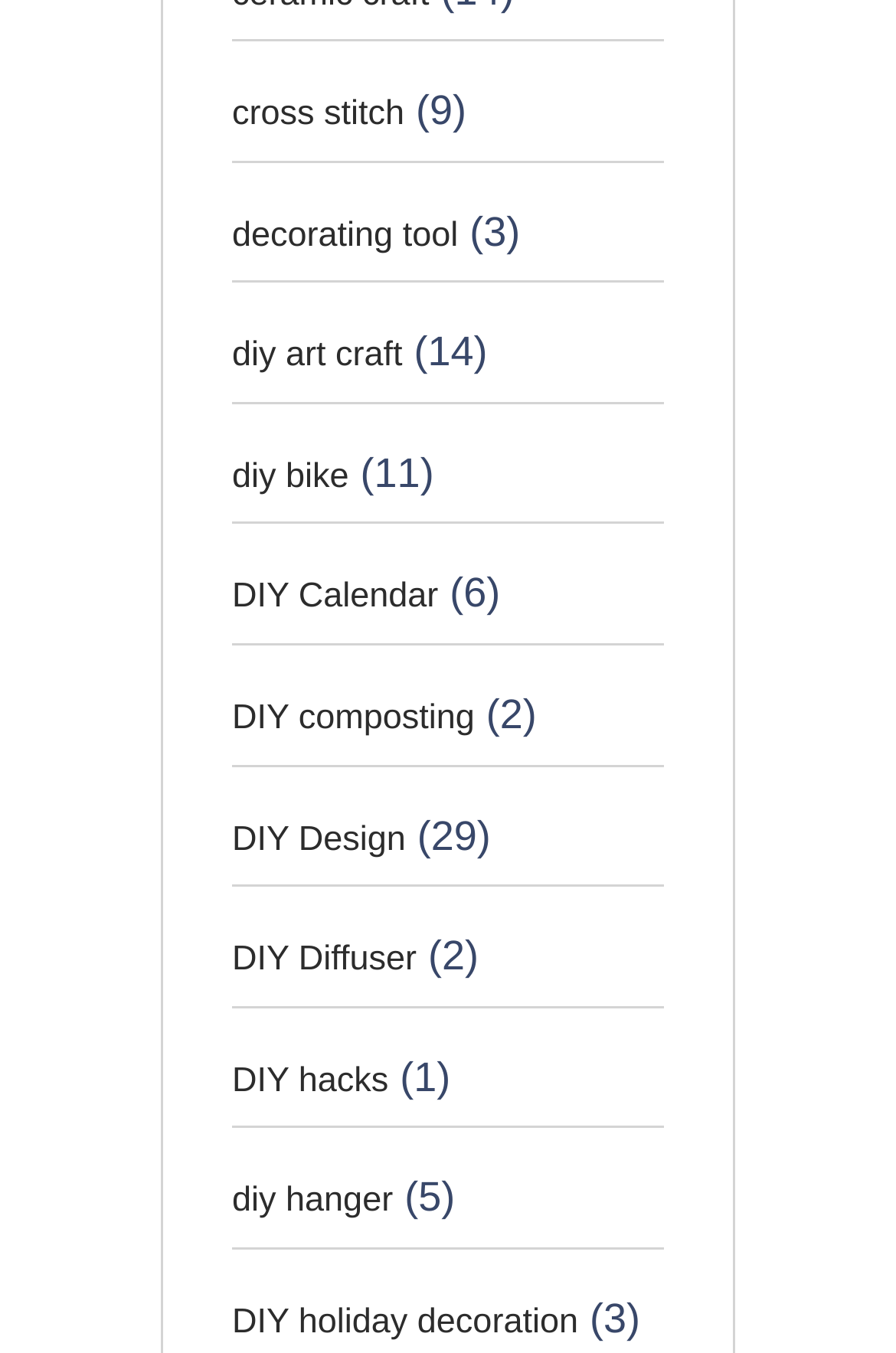Could you find the bounding box coordinates of the clickable area to complete this instruction: "Email to Info@Halalcs.Org"?

None